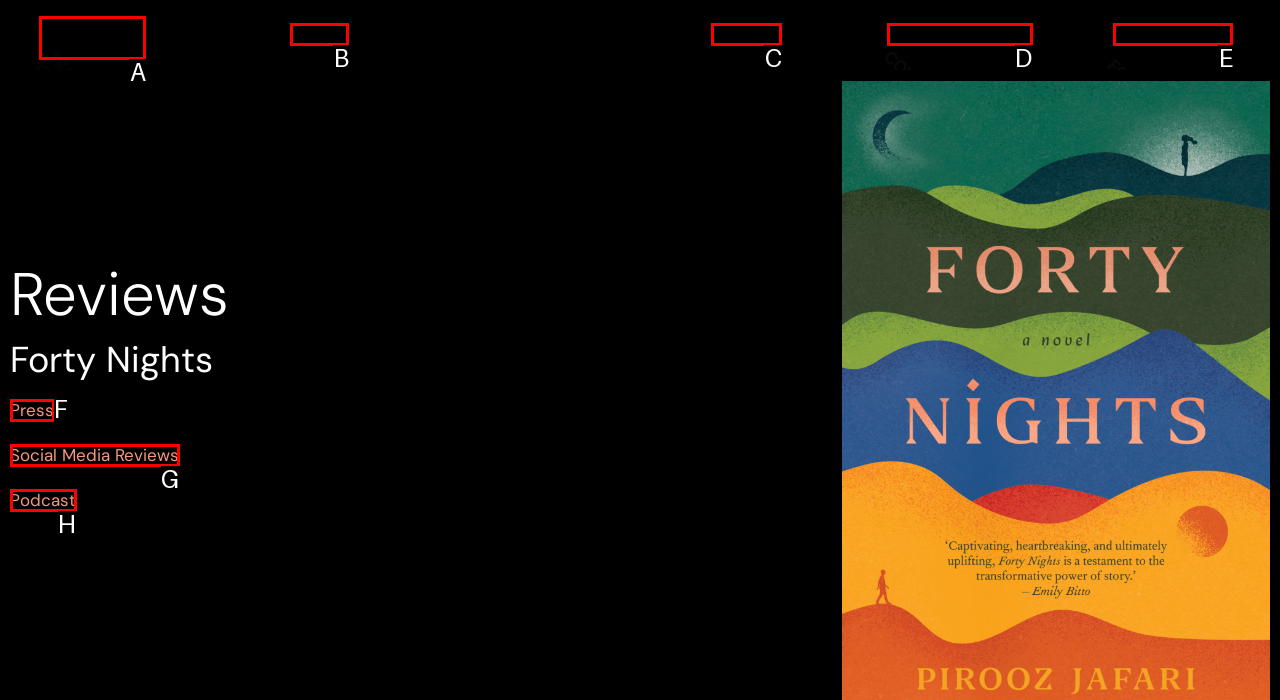Identify the correct option to click in order to accomplish the task: go to Track C Consulting Provide your answer with the letter of the selected choice.

A